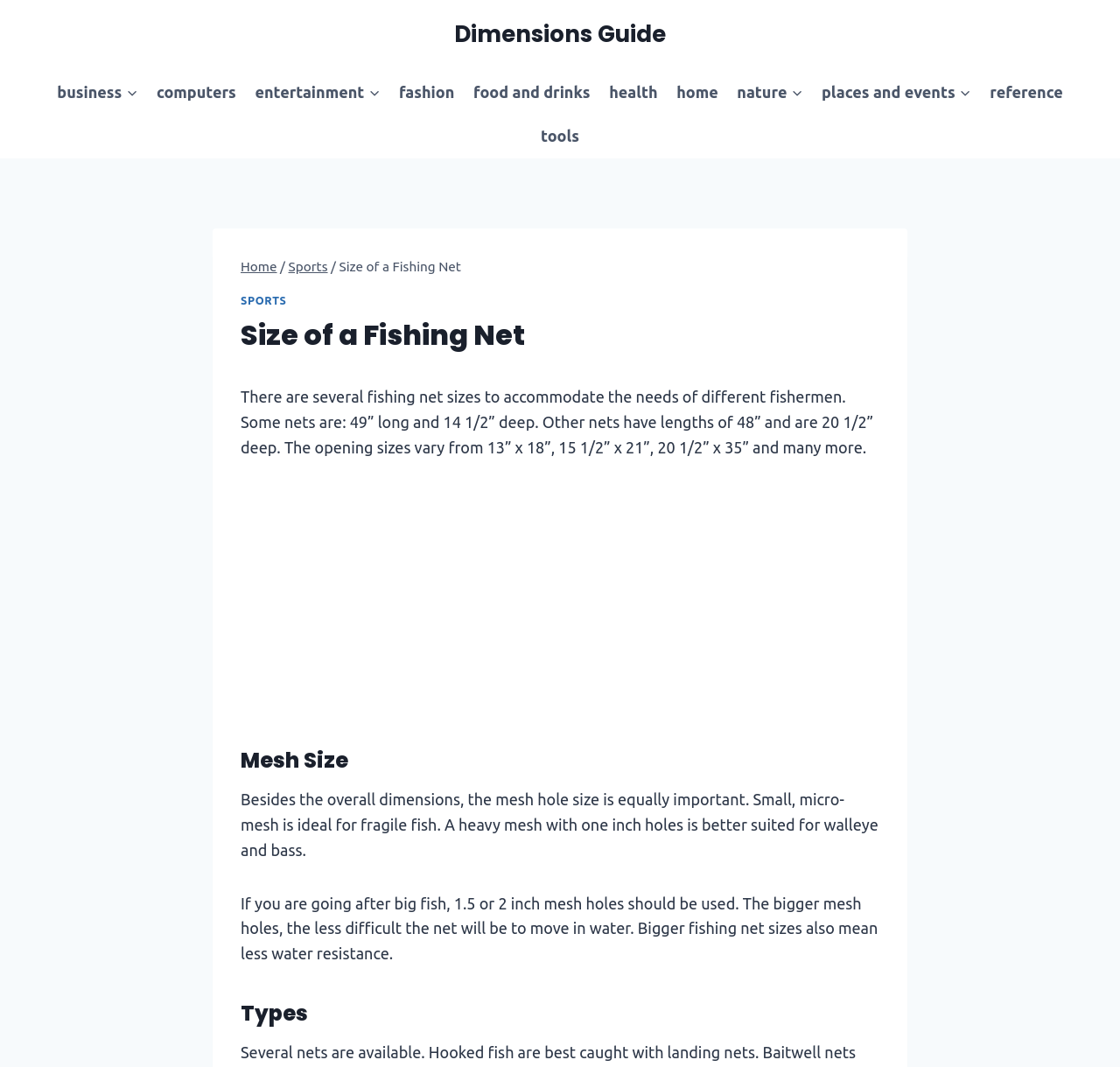Determine the bounding box coordinates of the section I need to click to execute the following instruction: "Click on the 'Home' link". Provide the coordinates as four float numbers between 0 and 1, i.e., [left, top, right, bottom].

[0.596, 0.066, 0.65, 0.107]